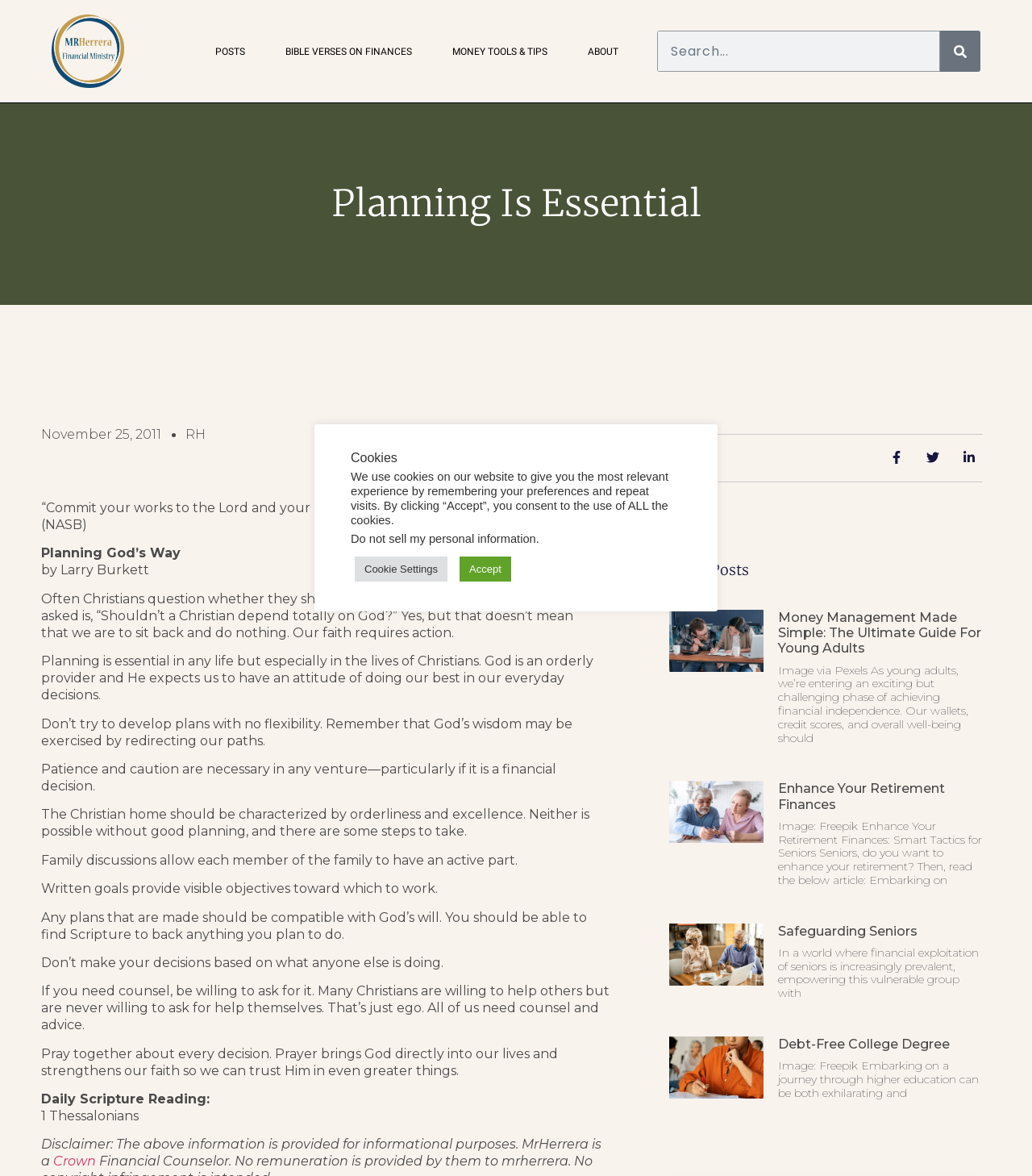What is the Bible verse mentioned in the article?
Provide an in-depth answer to the question, covering all aspects.

I found the answer by looking at the text '“Commit your works to the Lord and your plans will be established.” – Proverbs 16:3 (NASB)' which is located at the top of the article.